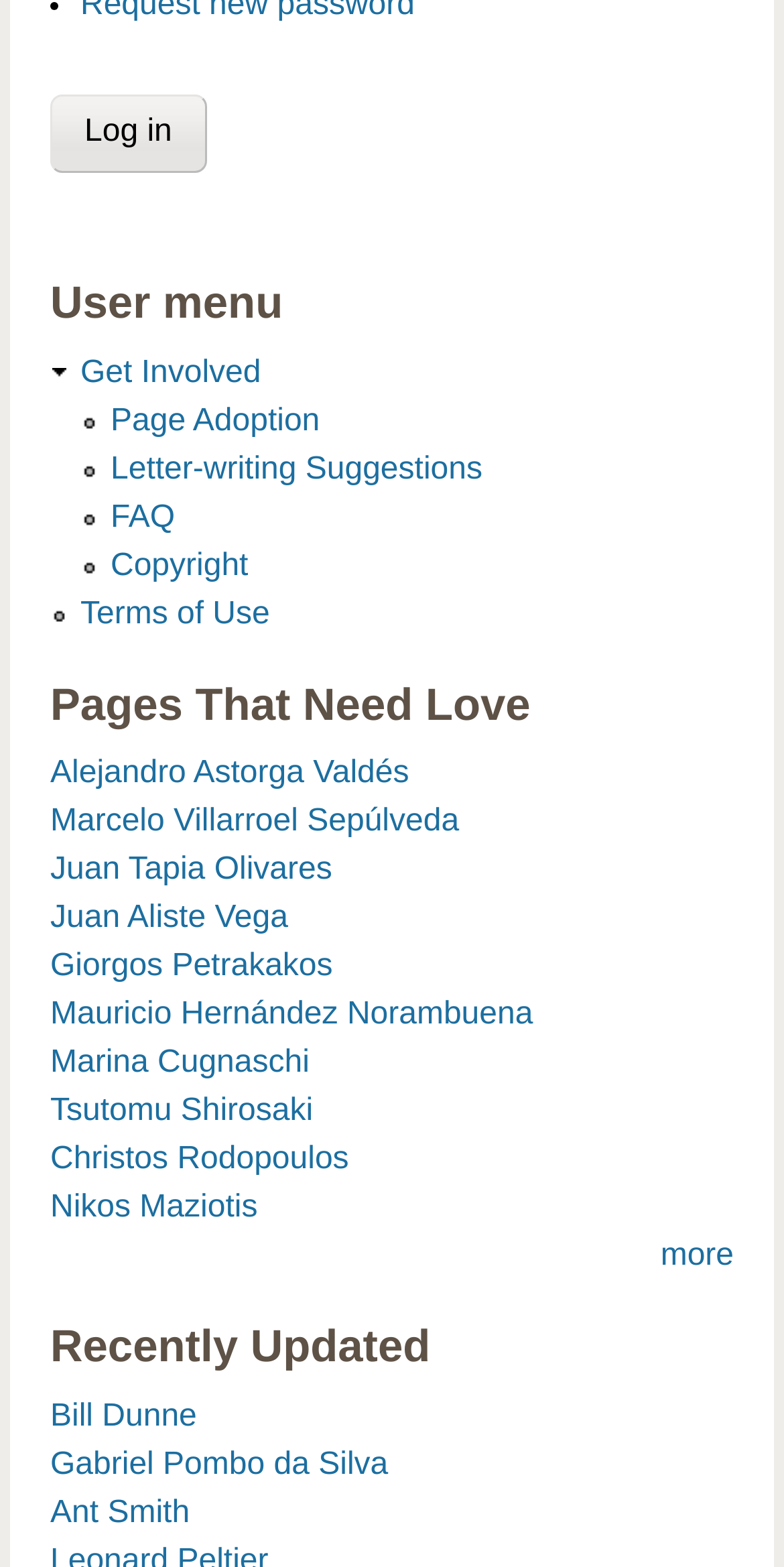Pinpoint the bounding box coordinates for the area that should be clicked to perform the following instruction: "View pages that need love".

[0.064, 0.433, 0.936, 0.468]